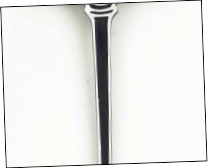Provide a single word or phrase answer to the question: 
What is the finish of the handle?

Polished